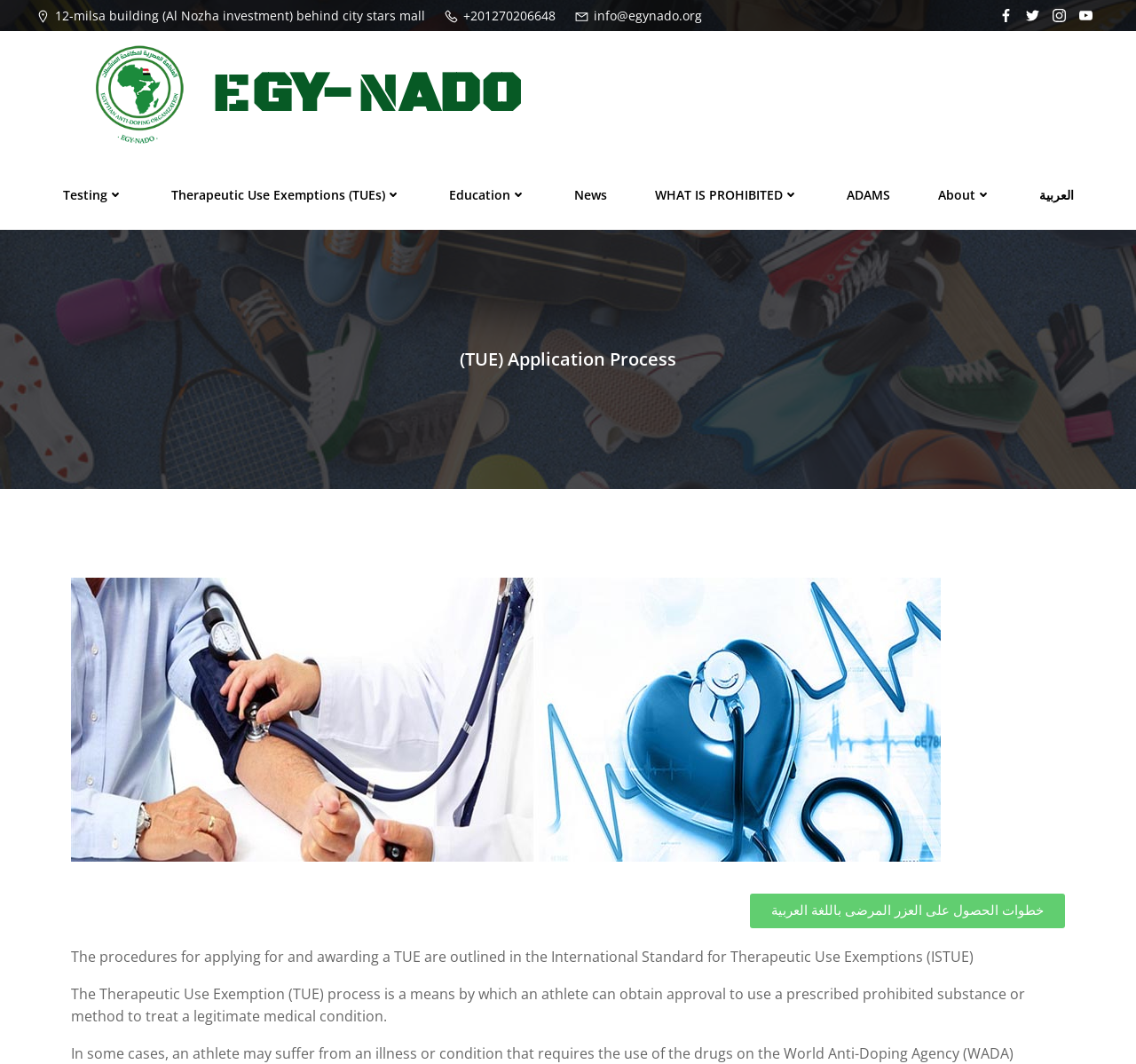Using the webpage screenshot, locate the HTML element that fits the following description and provide its bounding box: "Buying Guides".

None